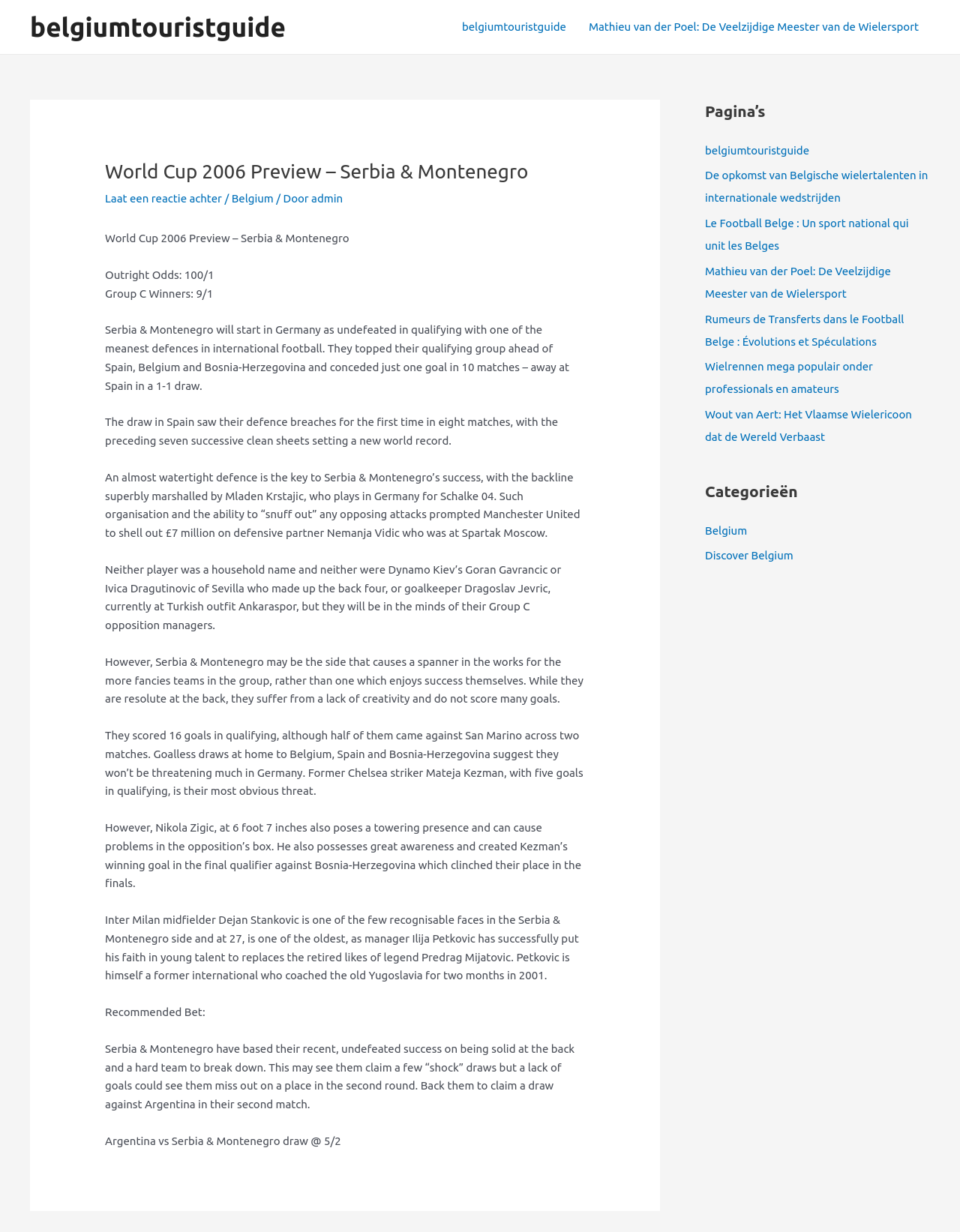Please give a short response to the question using one word or a phrase:
What is the recommended bet mentioned in the article?

Argentina vs Serbia & Montenegro draw @ 5/2